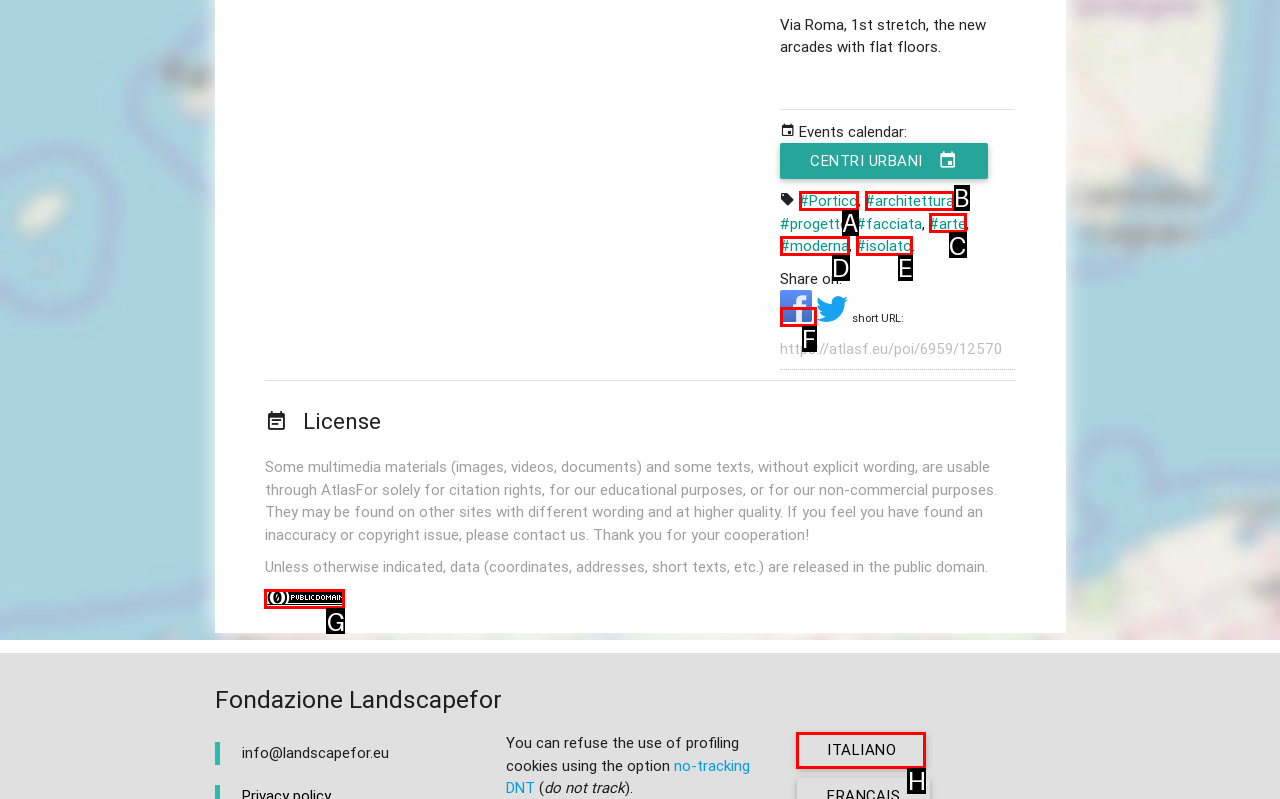Which option corresponds to the following element description: alt="CC0"?
Please provide the letter of the correct choice.

G